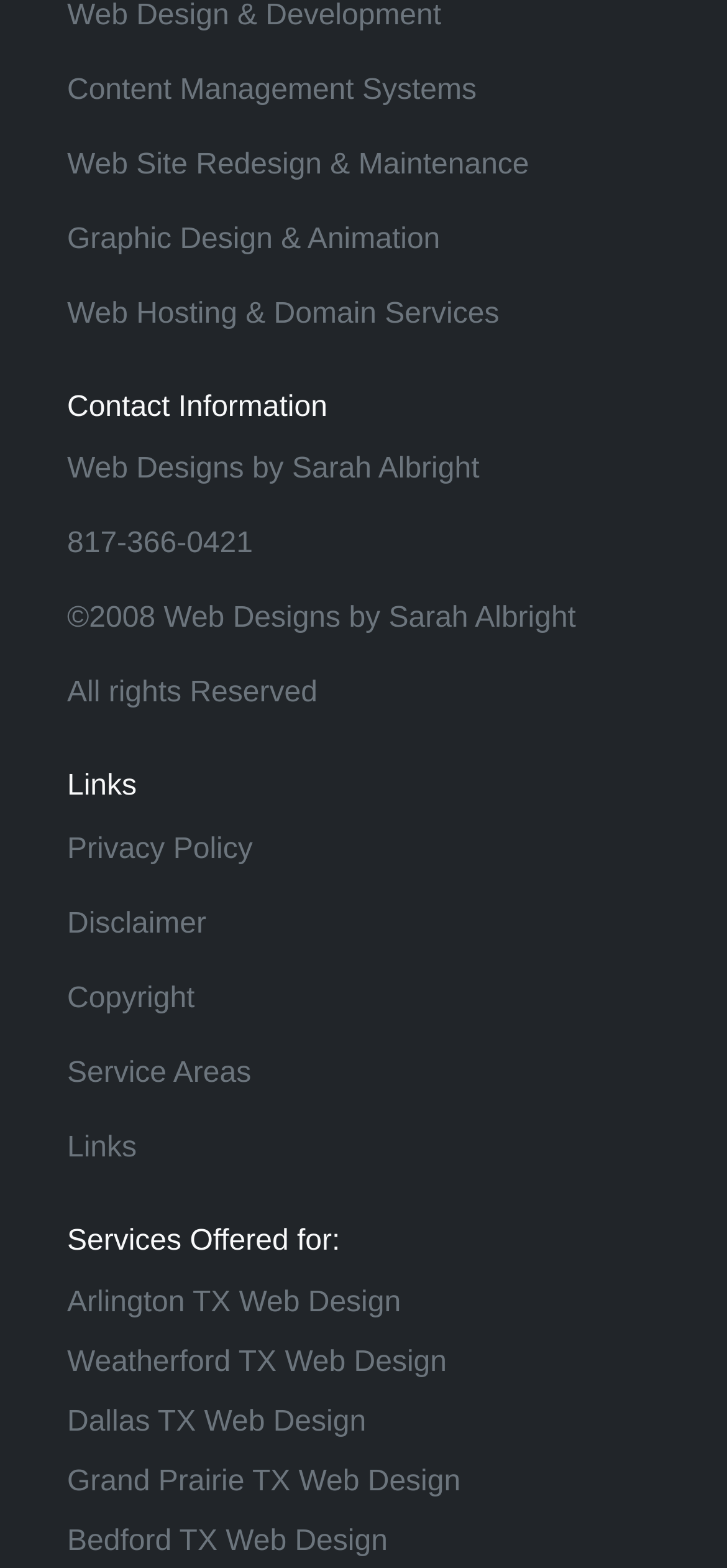Please examine the image and answer the question with a detailed explanation:
What is the contact phone number of Web Designs by Sarah Albright?

The contact phone number of Web Designs by Sarah Albright can be found on the webpage, specifically in the 'Contact Information' section, where it is listed as '817-366-0421'.